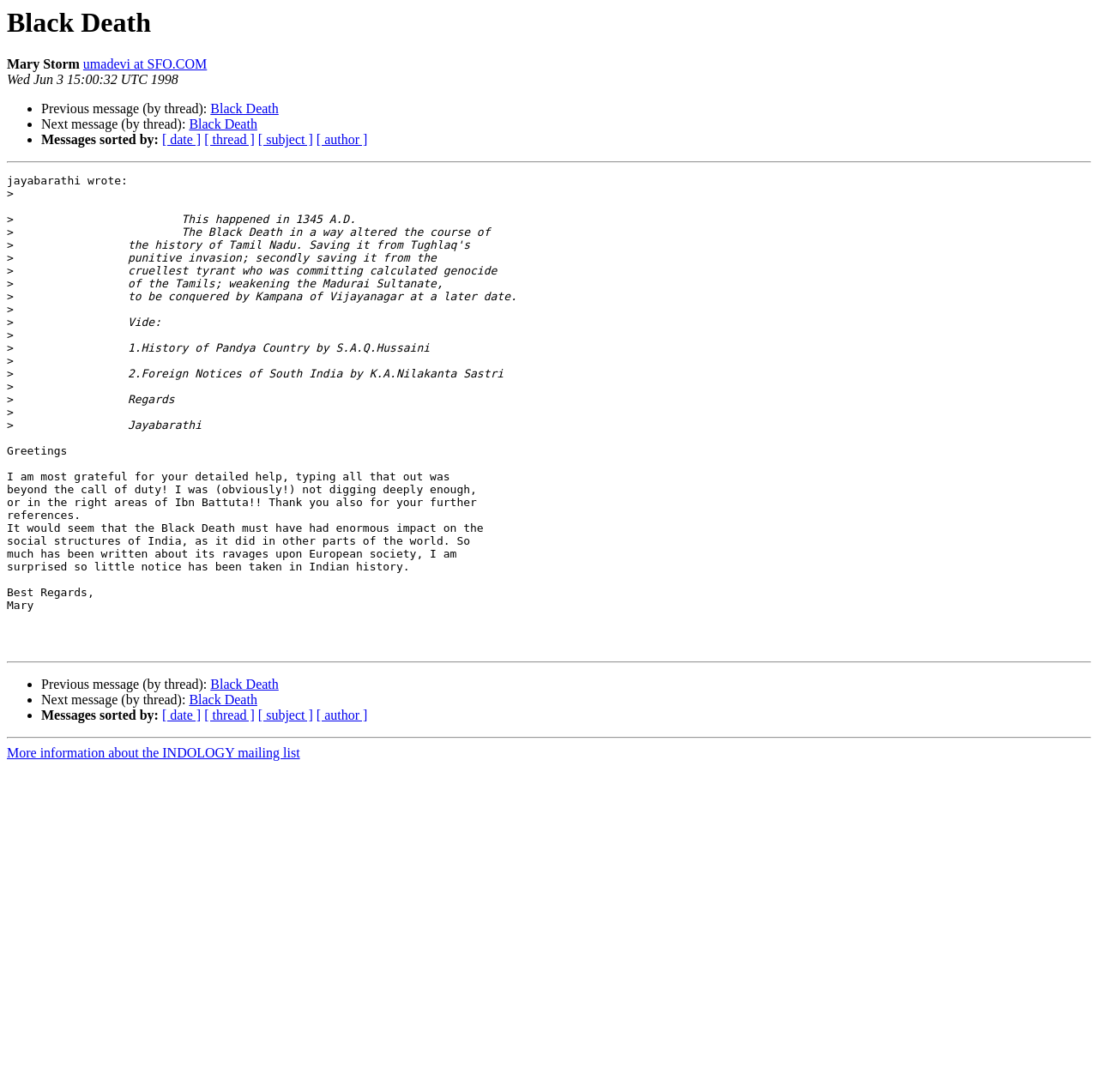Please find and report the bounding box coordinates of the element to click in order to perform the following action: "Click on the link to view next message". The coordinates should be expressed as four float numbers between 0 and 1, in the format [left, top, right, bottom].

[0.172, 0.107, 0.234, 0.121]